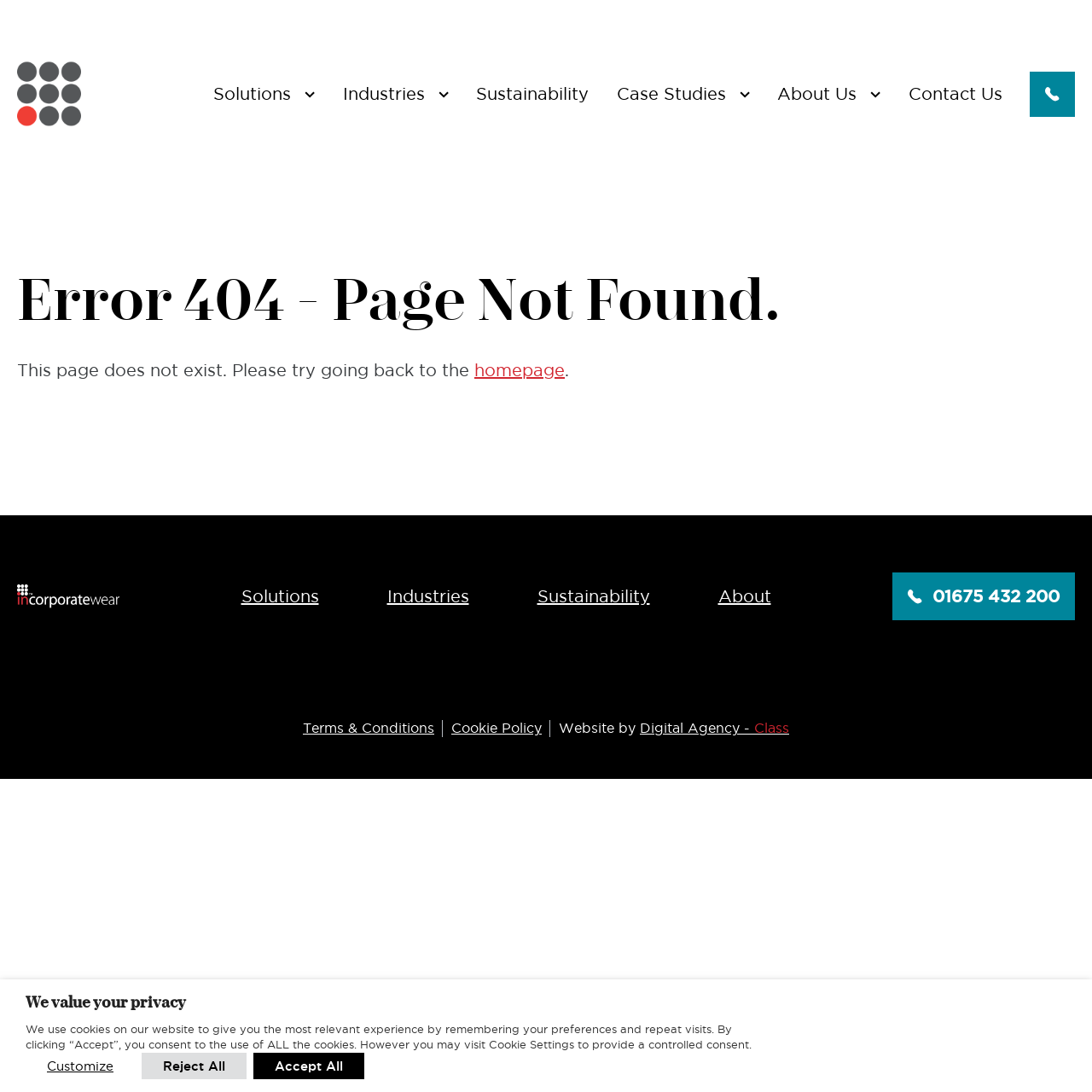Provide the bounding box coordinates, formatted as (top-left x, top-left y, bottom-right x, bottom-right y), with all values being floating point numbers between 0 and 1. Identify the bounding box of the UI element that matches the description: Design & Concepts

[0.195, 0.518, 0.342, 0.535]